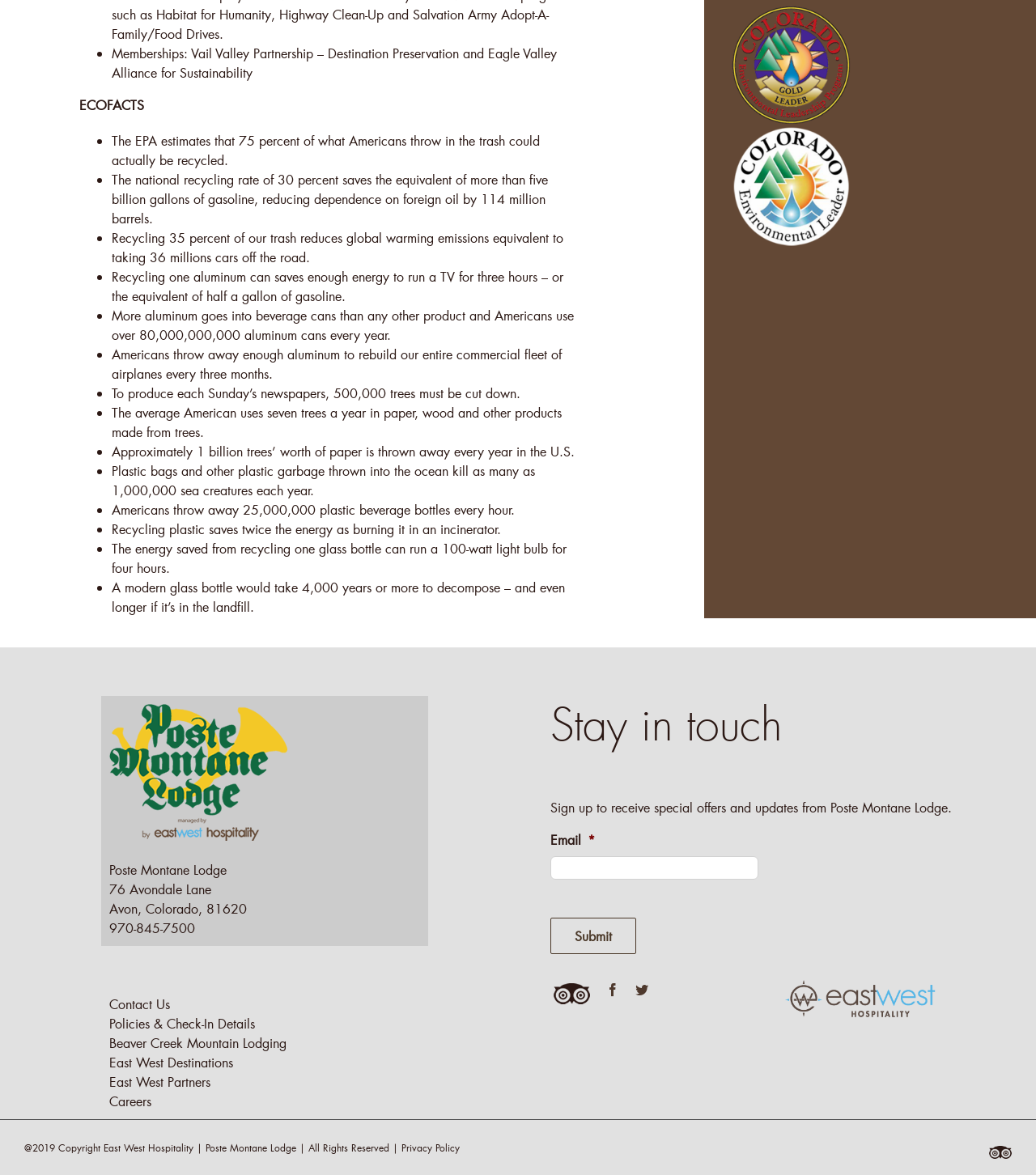What is the purpose of recycling?
Respond with a short answer, either a single word or a phrase, based on the image.

To reduce global warming emissions